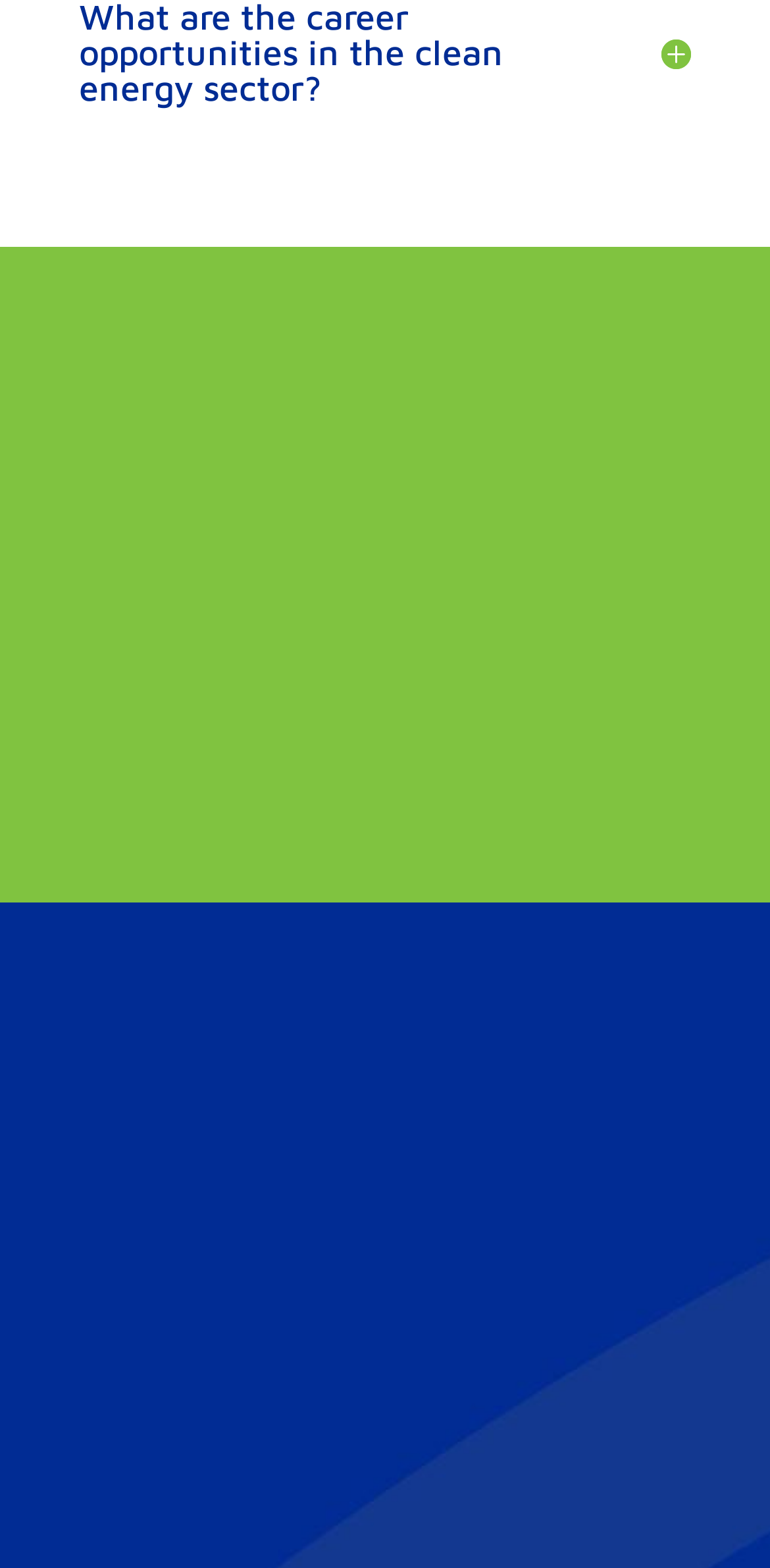Give the bounding box coordinates for the element described as: "Follow".

[0.051, 0.454, 0.164, 0.509]